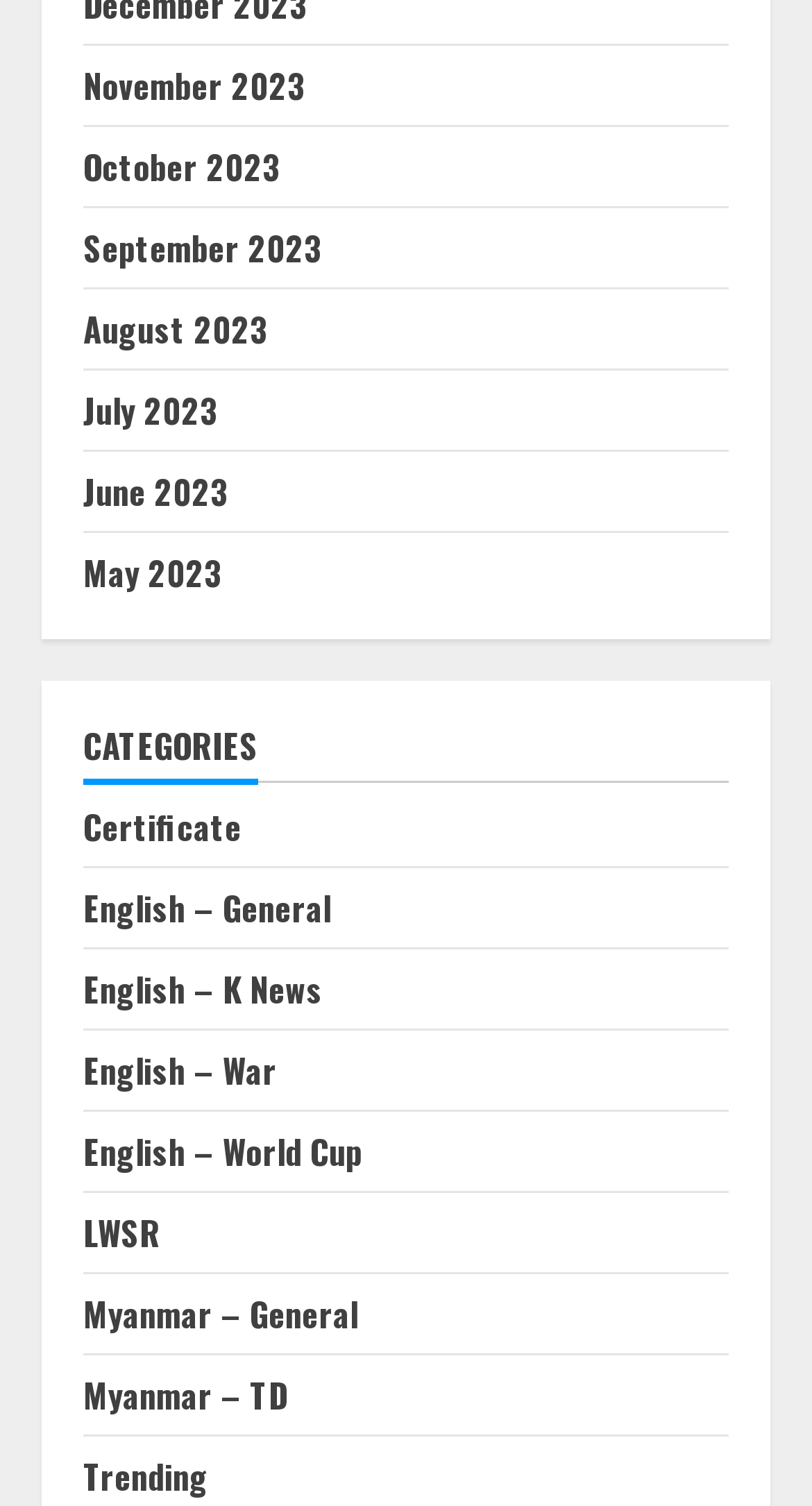Determine the bounding box coordinates for the region that must be clicked to execute the following instruction: "Read Myanmar – General".

[0.103, 0.856, 0.441, 0.89]